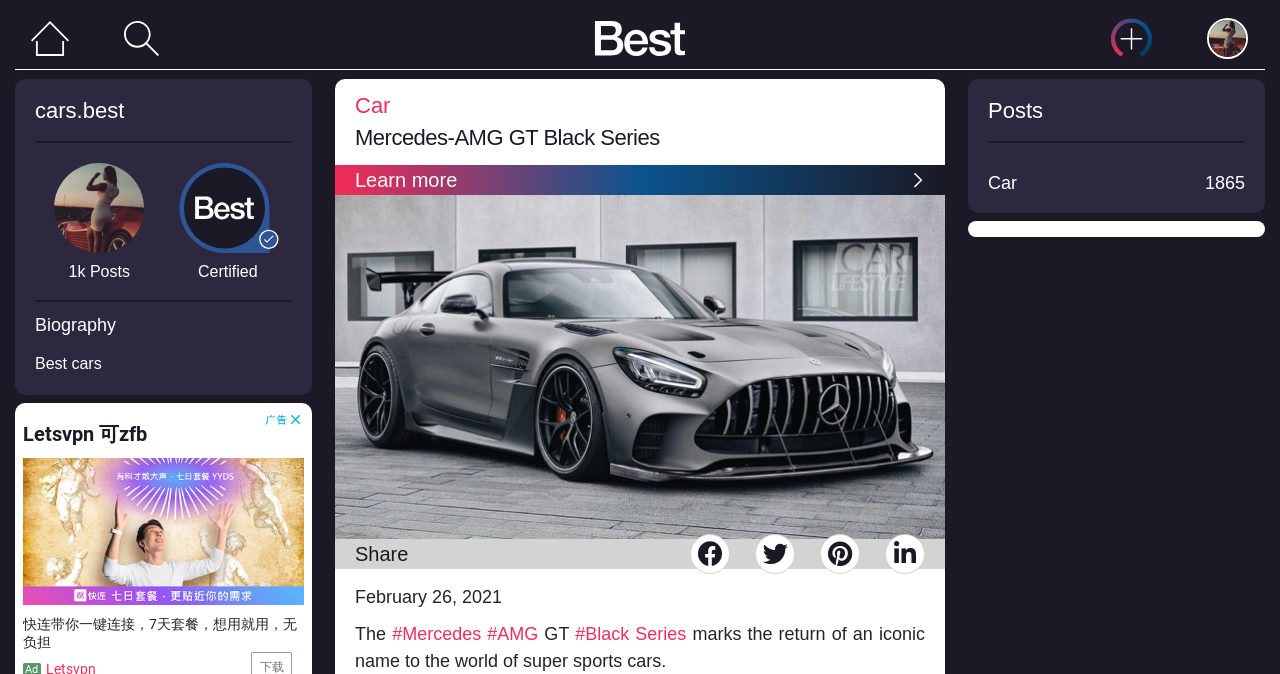What is the title or heading displayed on the webpage?

Mercedes-AMG GT Black Series